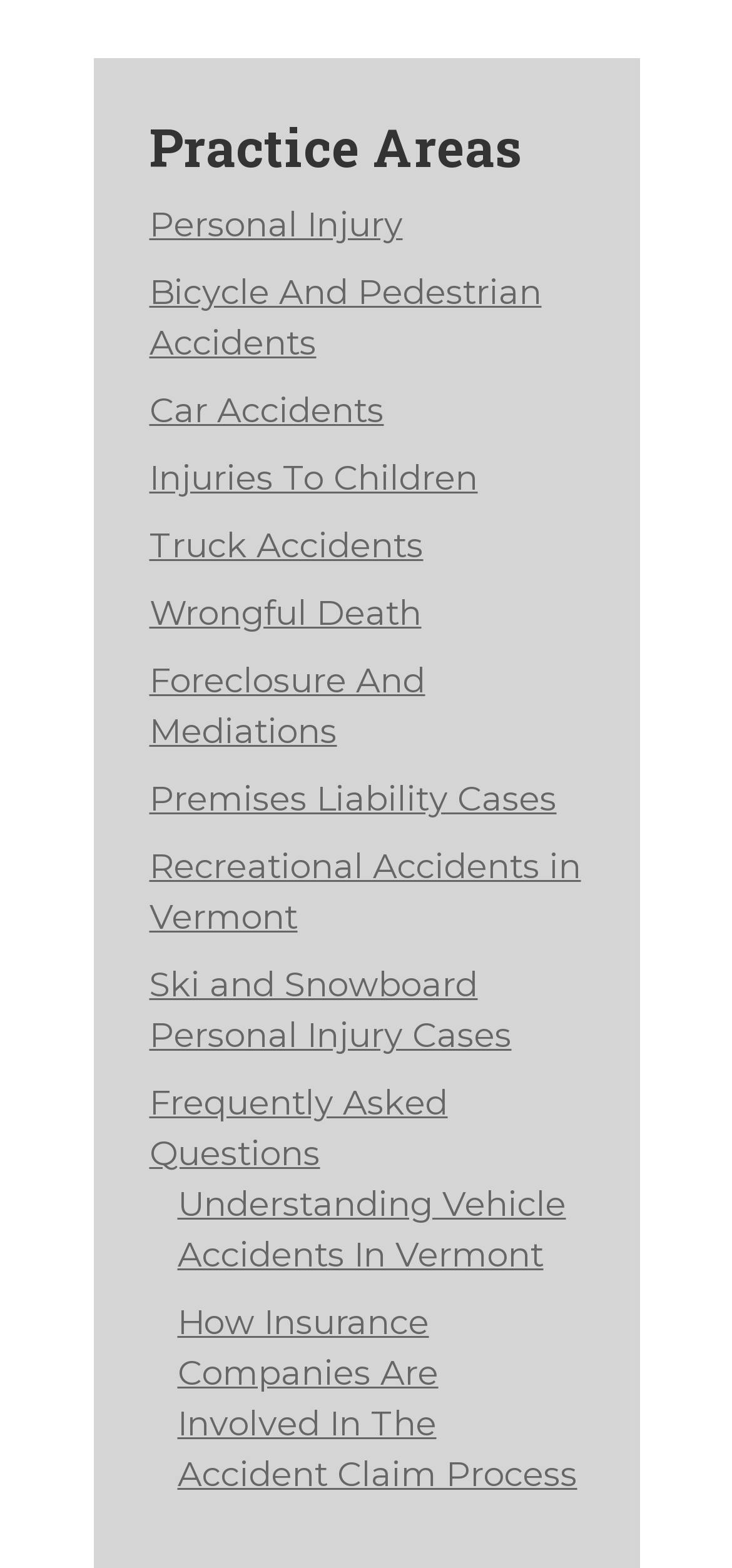Please determine the bounding box coordinates, formatted as (top-left x, top-left y, bottom-right x, bottom-right y), with all values as floating point numbers between 0 and 1. Identify the bounding box of the region described as: Recreational Accidents in Vermont

[0.204, 0.54, 0.794, 0.598]